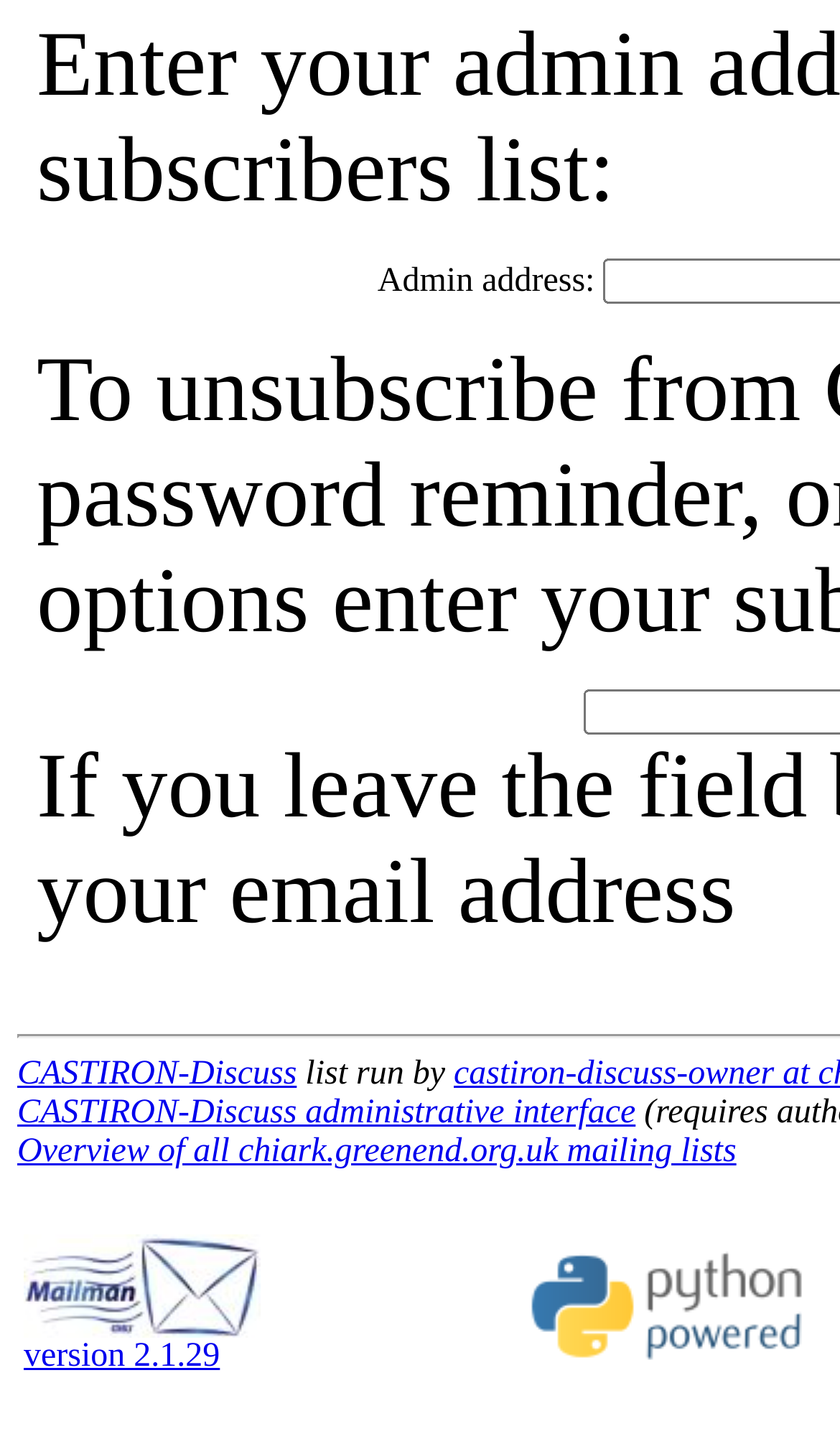Provide a brief response to the question below using a single word or phrase: 
What is the name of the programming language used?

Python